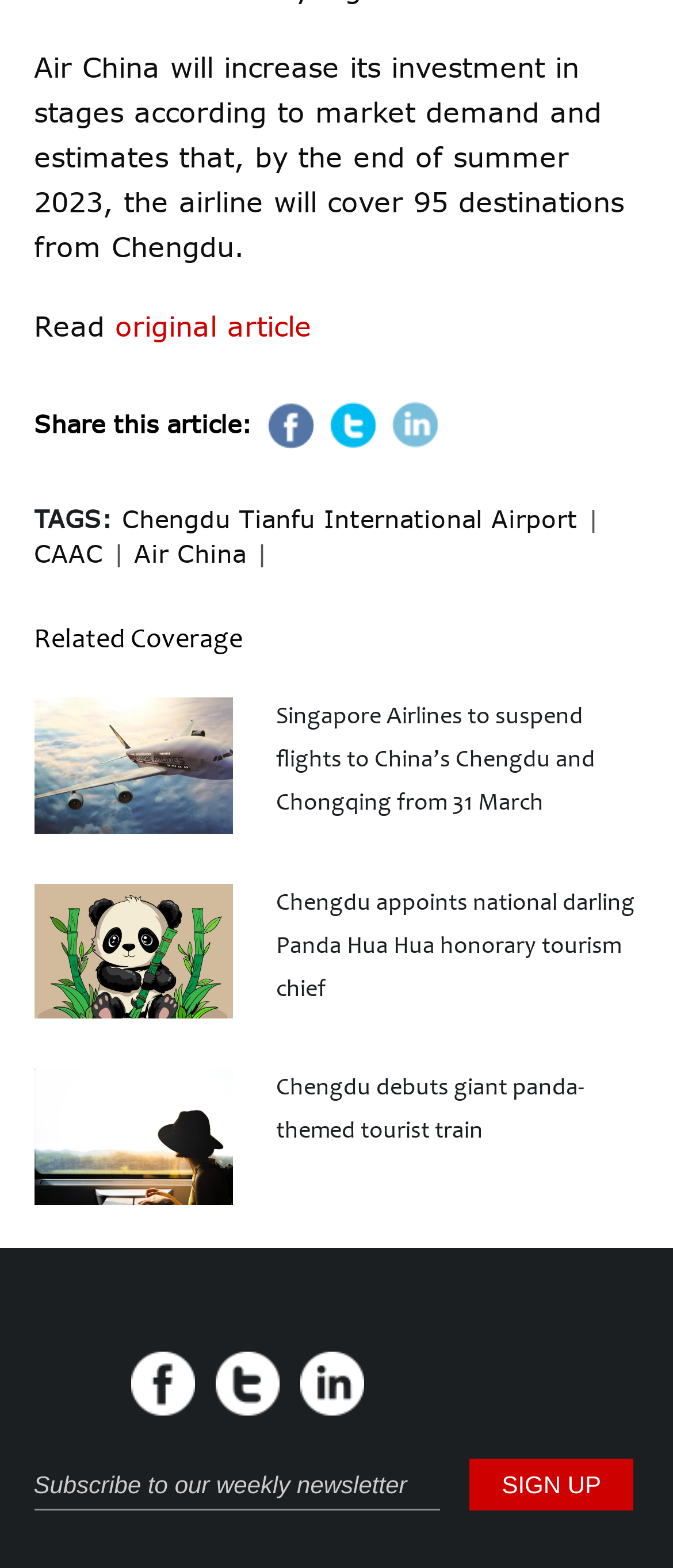What is the purpose of the 'Subscribe to our weekly newsletter' textbox?
Refer to the image and provide a one-word or short phrase answer.

To subscribe to newsletter